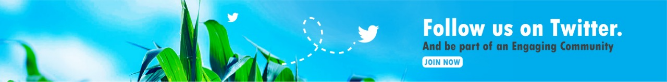Explain the image thoroughly, mentioning every notable detail.

The image invites viewers to engage with the brand on social media by following their Twitter account. It features a vibrant blue background complemented by lush green grass at the bottom, symbolizing growth and connection. The graphic includes playful, dotted lines shaped like a bird's flight path leading towards stylized Twitter bird icons, emphasizing a sense of community and interaction. Bold text encourages users to "Follow us on Twitter" for updates and participation in an engaging community, with a prominent "JOIN NOW" call to action. This design not only captures attention but also conveys the brand's commitment to fostering connections in a dynamic online environment.